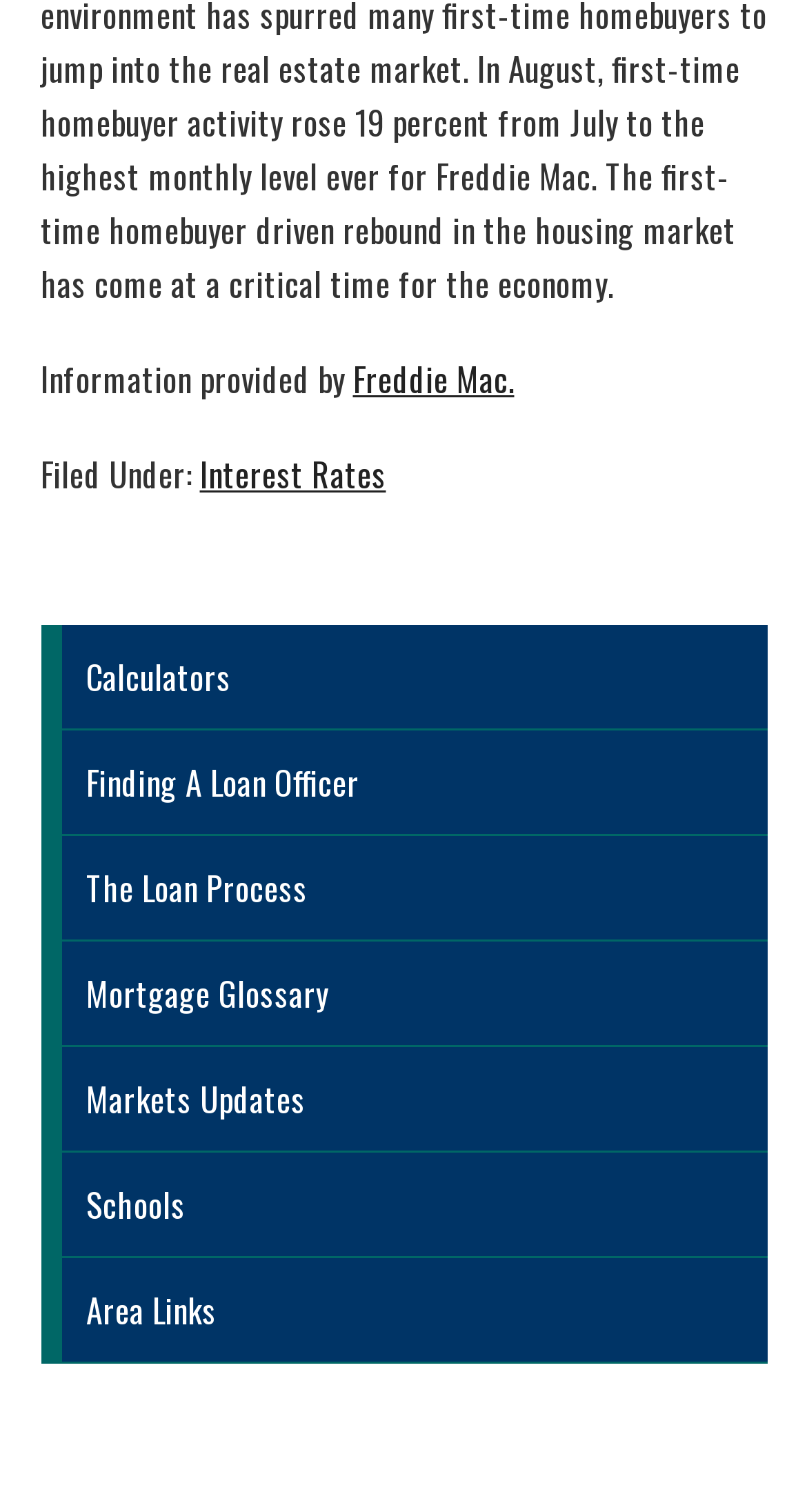What is the last link in the main section?
Ensure your answer is thorough and detailed.

The last link in the main section is 'Area Links', which is located at the bottom of the main section with a bounding box coordinate of [0.05, 0.832, 0.95, 0.902].